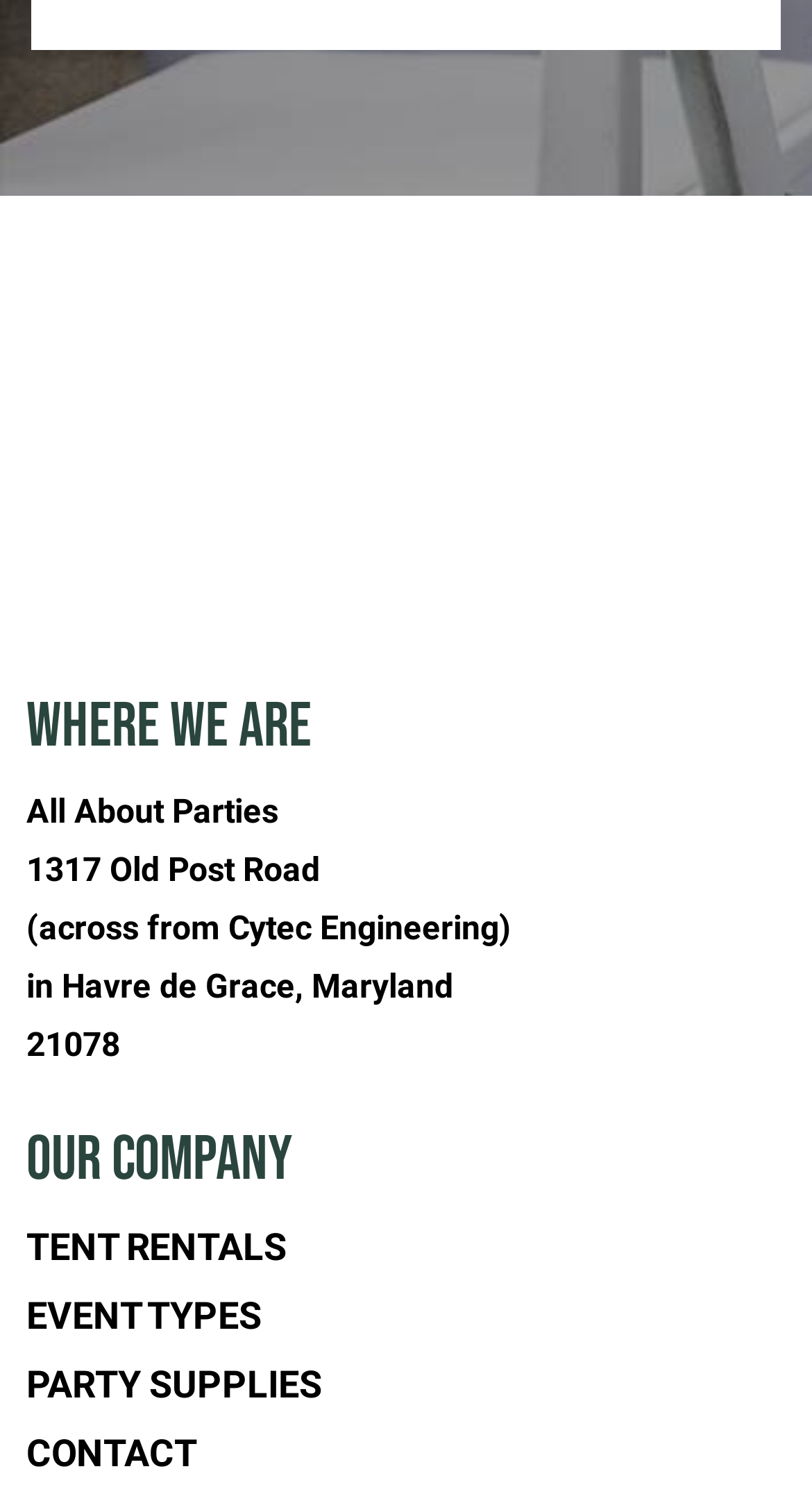Please find the bounding box for the UI component described as follows: "English".

None